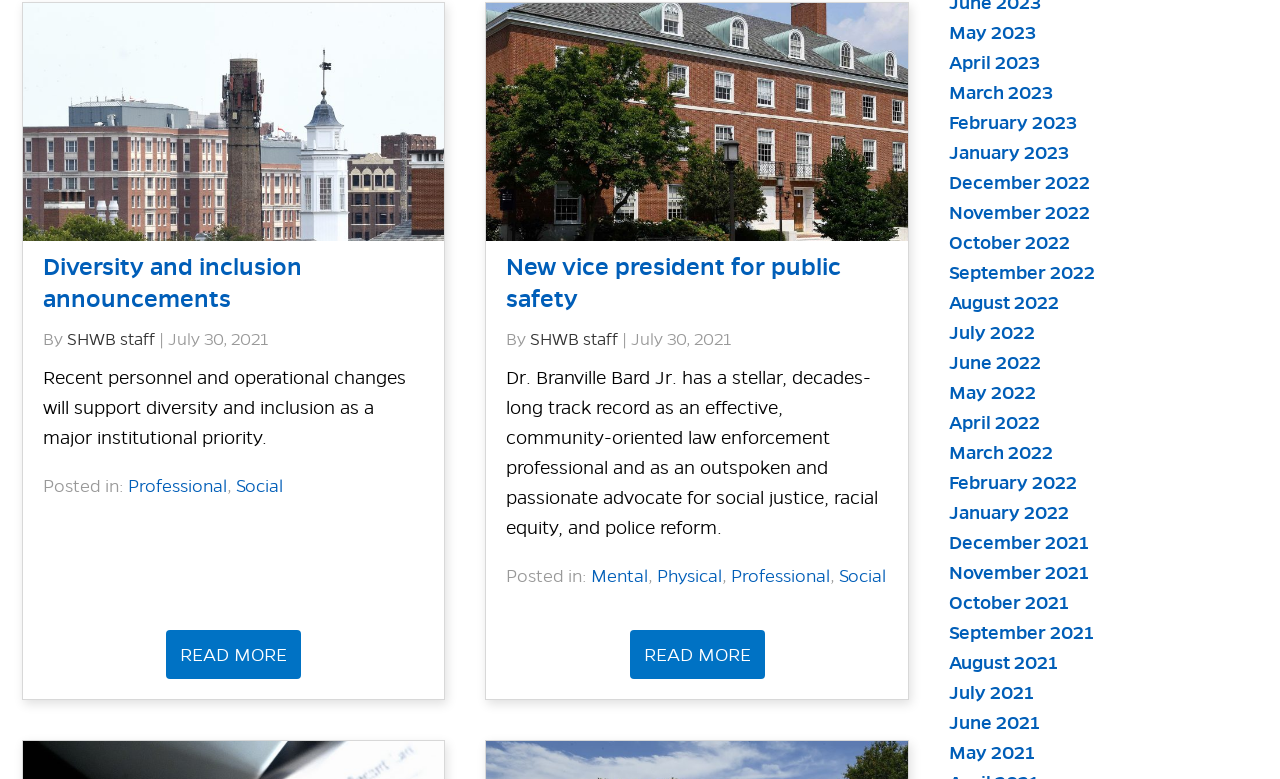What categories are the articles posted in?
Answer with a single word or phrase by referring to the visual content.

Professional, Social